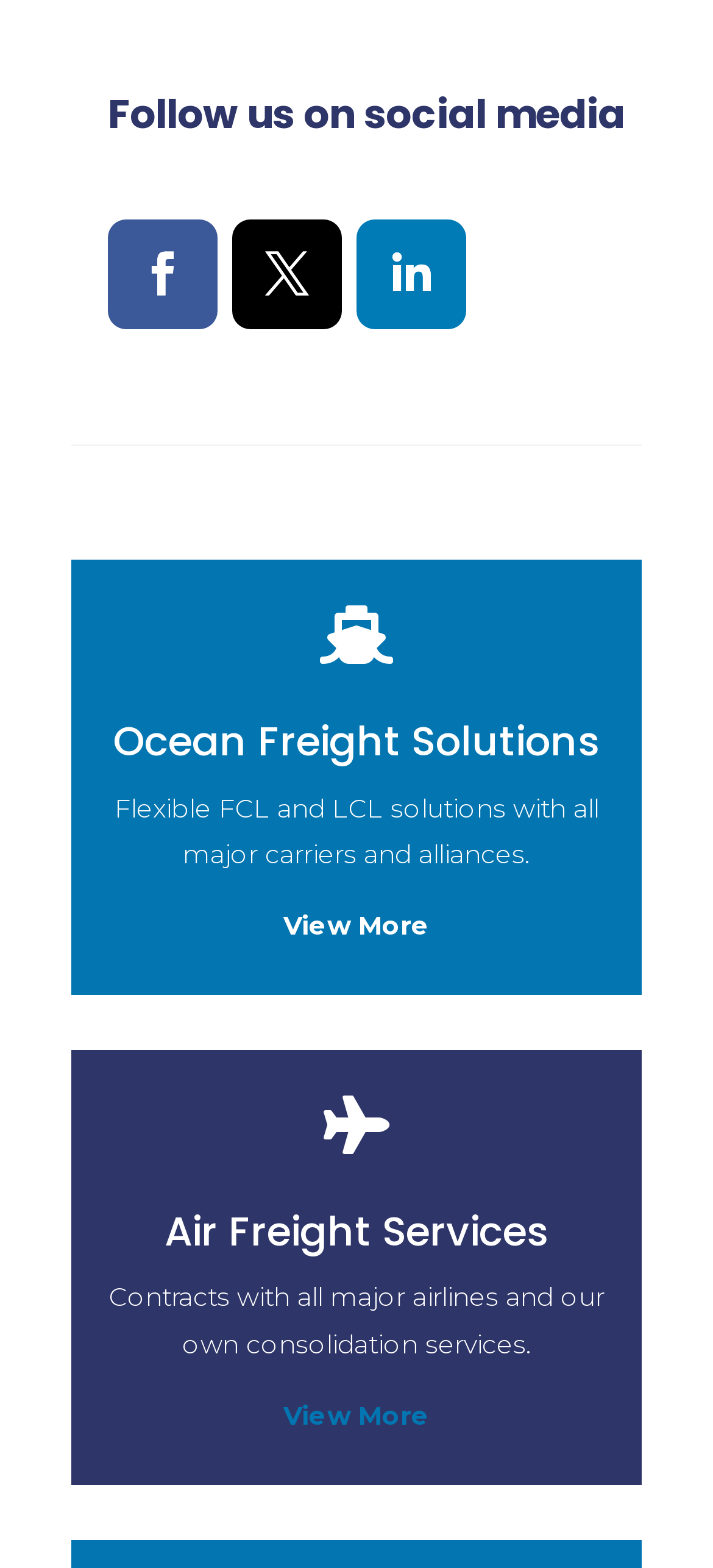Identify the bounding box coordinates of the clickable section necessary to follow the following instruction: "View Air Freight Services". The coordinates should be presented as four float numbers from 0 to 1, i.e., [left, top, right, bottom].

[0.231, 0.768, 0.769, 0.804]